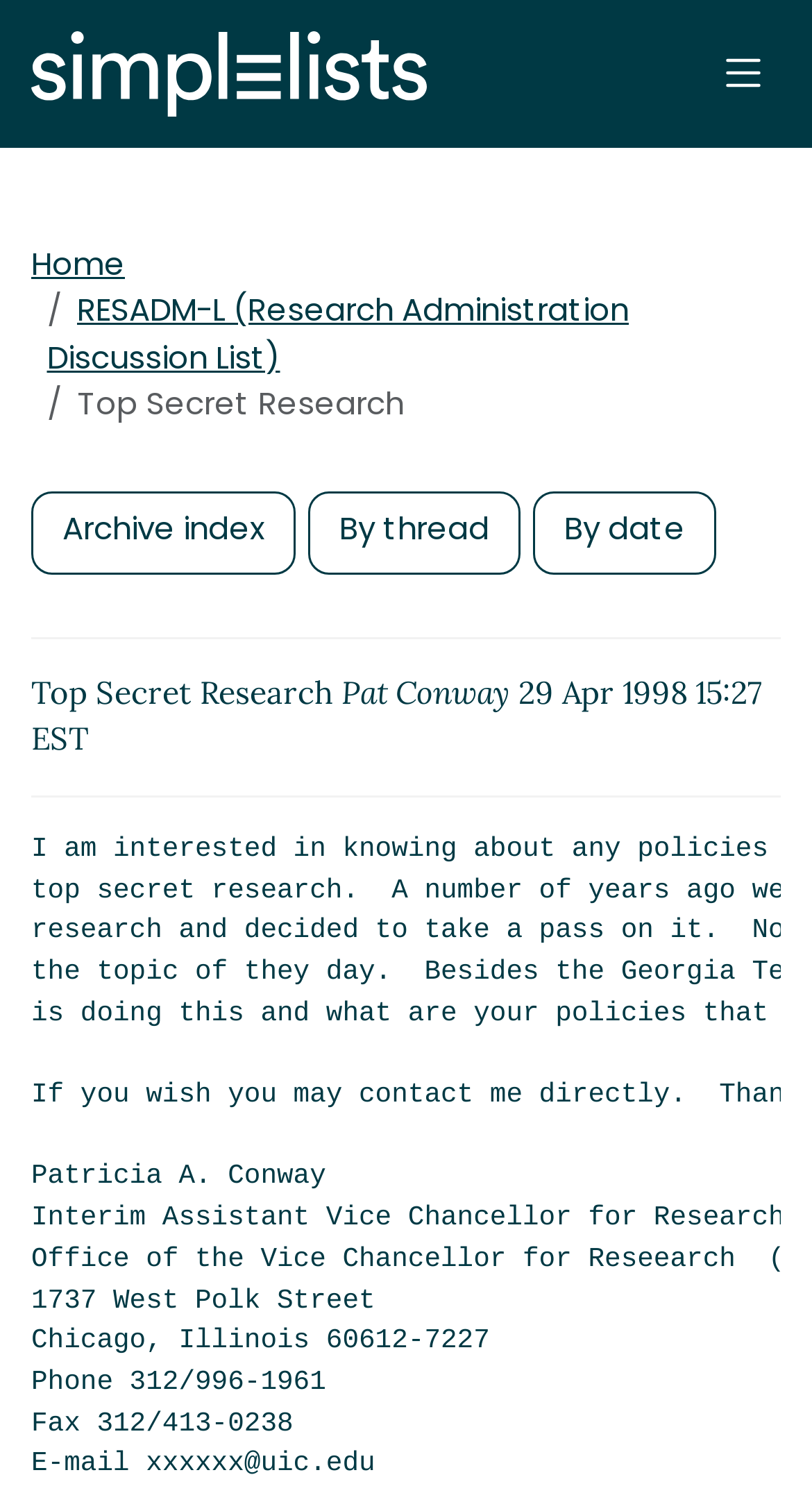Given the element description Archive index, identify the bounding box coordinates for the UI element on the webpage screenshot. The format should be (top-left x, top-left y, bottom-right x, bottom-right y), with values between 0 and 1.

[0.038, 0.329, 0.364, 0.385]